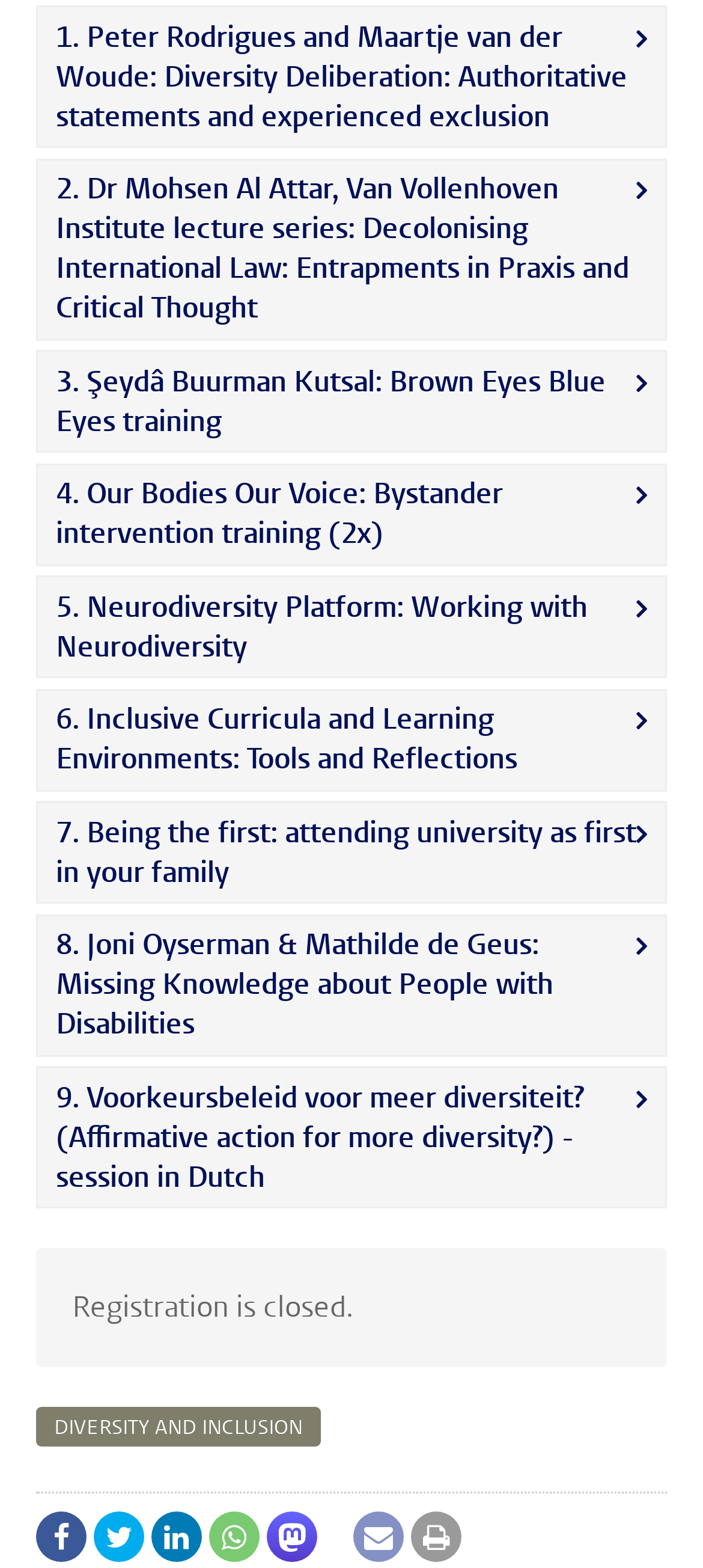What is the status of registration?
Offer a detailed and exhaustive answer to the question.

I found a StaticText element with bounding box coordinates [0.103, 0.821, 0.503, 0.845] that says 'Registration is closed.', indicating that registration is currently closed.